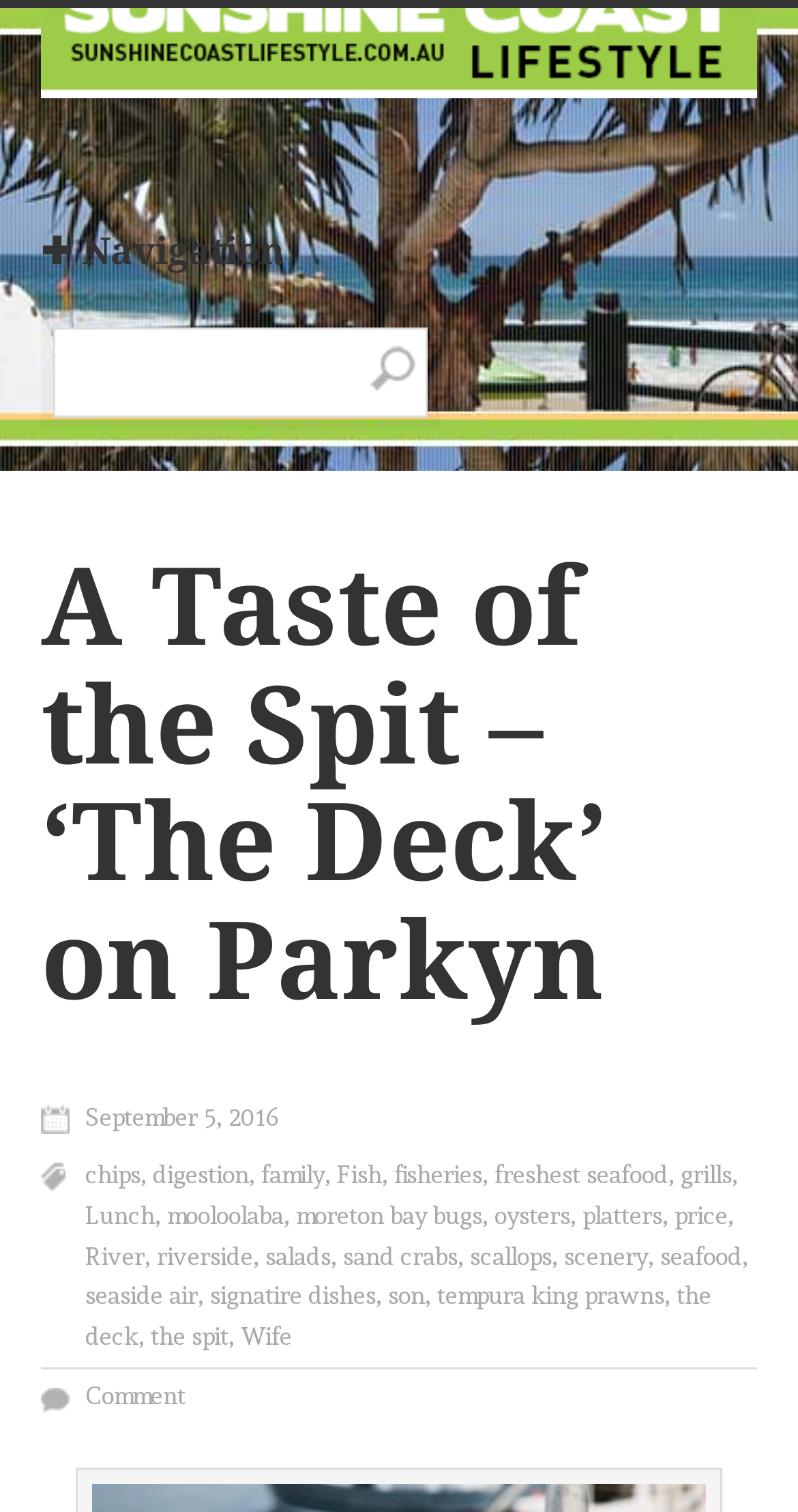Identify the bounding box coordinates of the clickable region to carry out the given instruction: "Click on the 'Submit' button".

[0.464, 0.229, 0.521, 0.259]